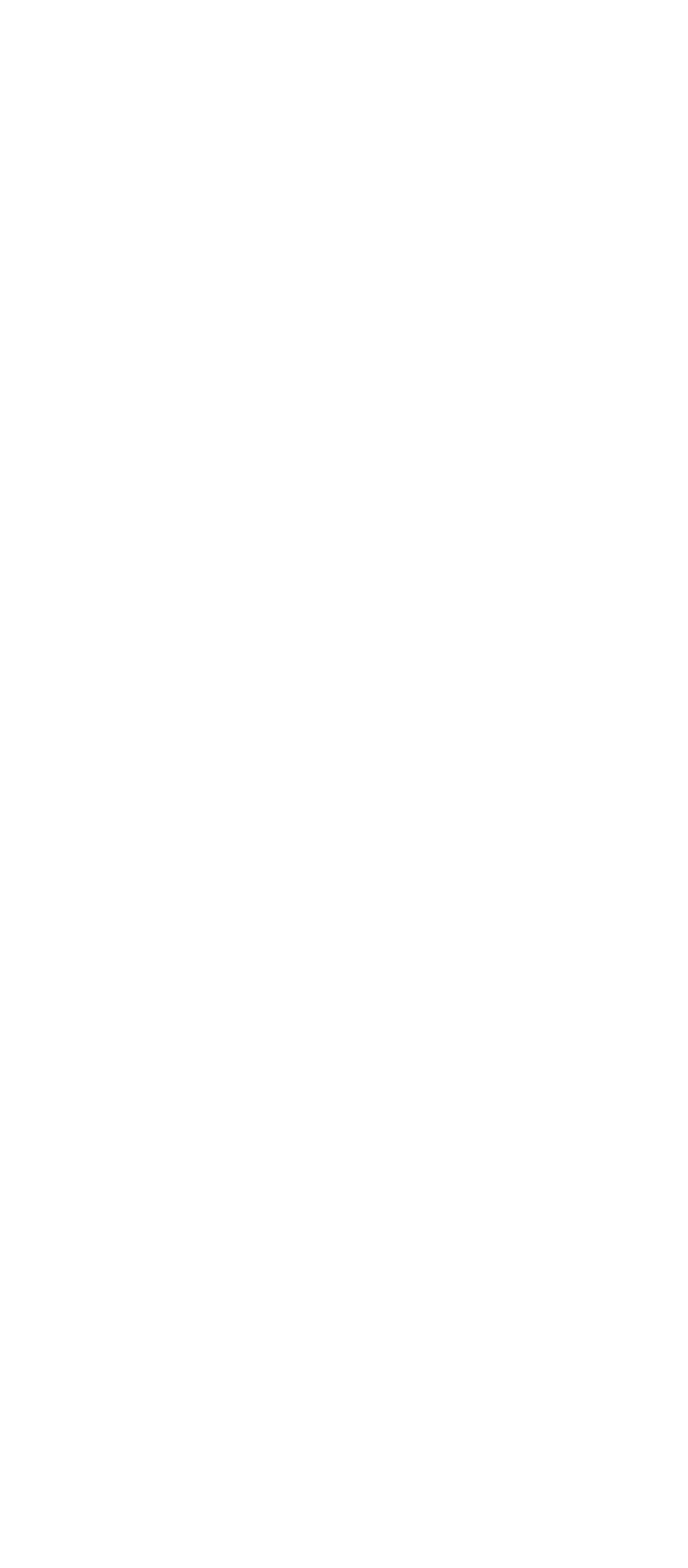Given the element description Ryan Cowles, predict the bounding box coordinates for the UI element in the webpage screenshot. The format should be (top-left x, top-left y, bottom-right x, bottom-right y), and the values should be between 0 and 1.

[0.051, 0.949, 0.878, 0.985]